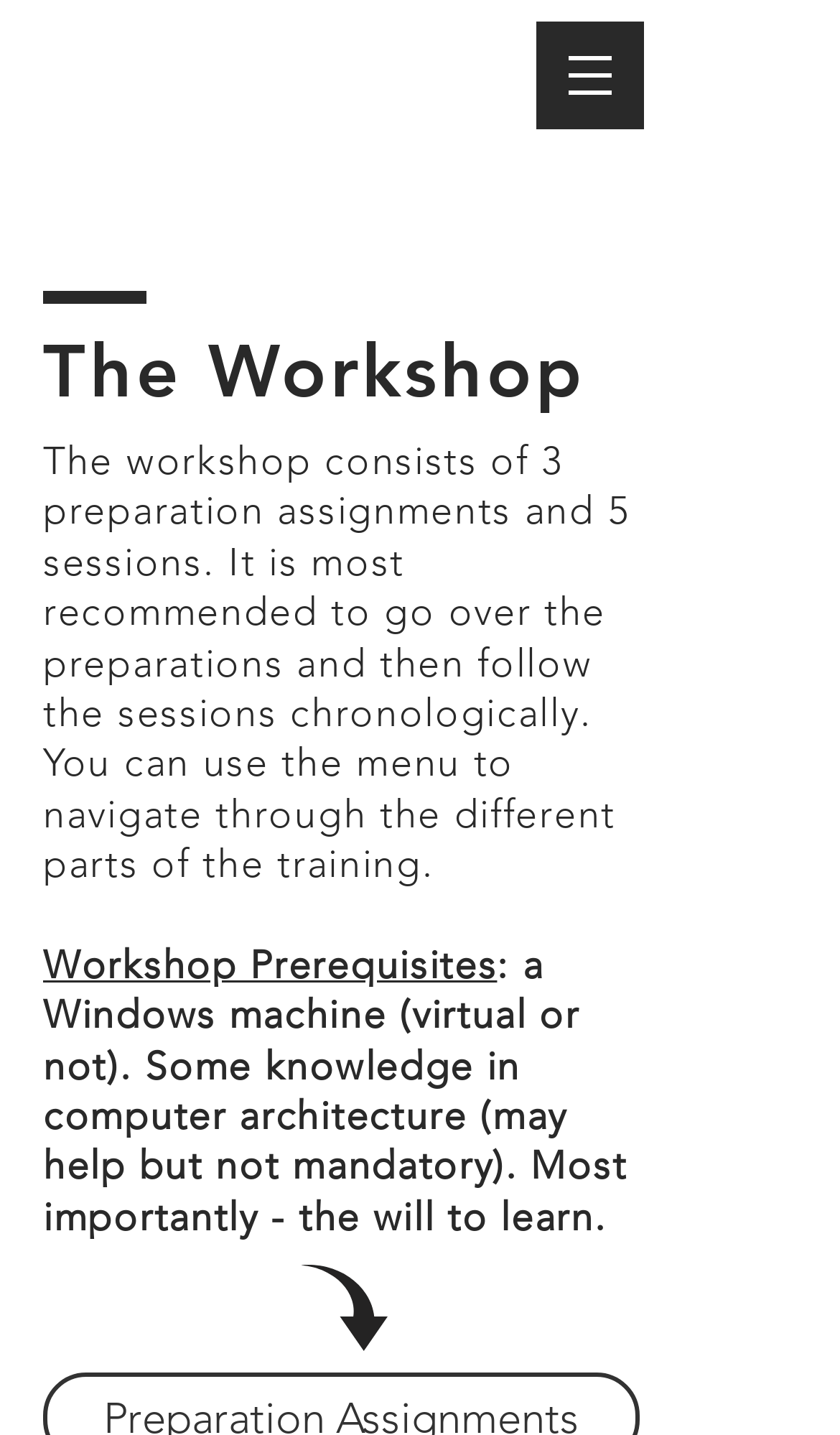What is required to participate in the workshop?
Give a one-word or short phrase answer based on the image.

Windows machine and will to learn